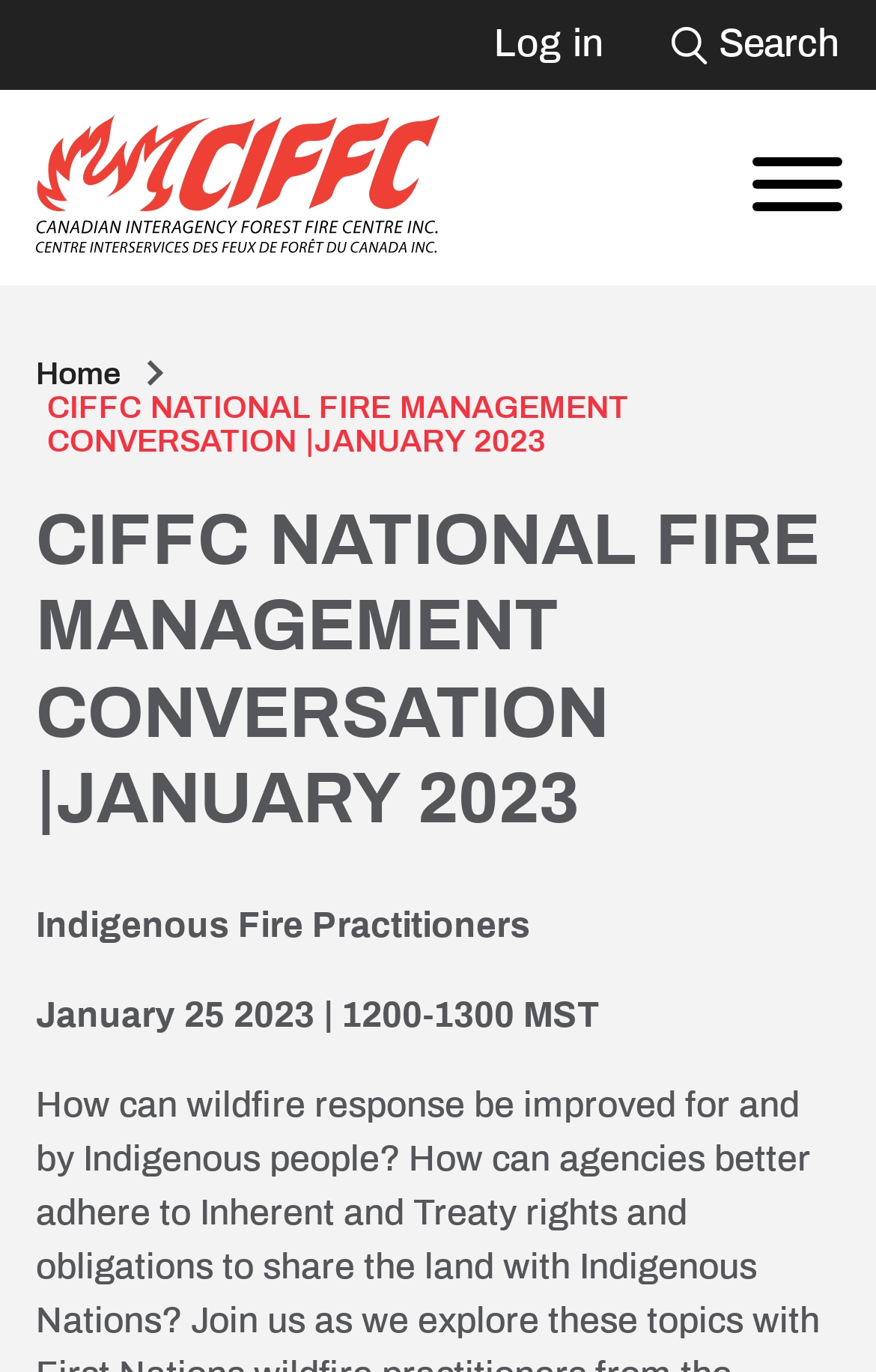Provide a short answer using a single word or phrase for the following question: 
What is the first item in the breadcrumb navigation?

Home